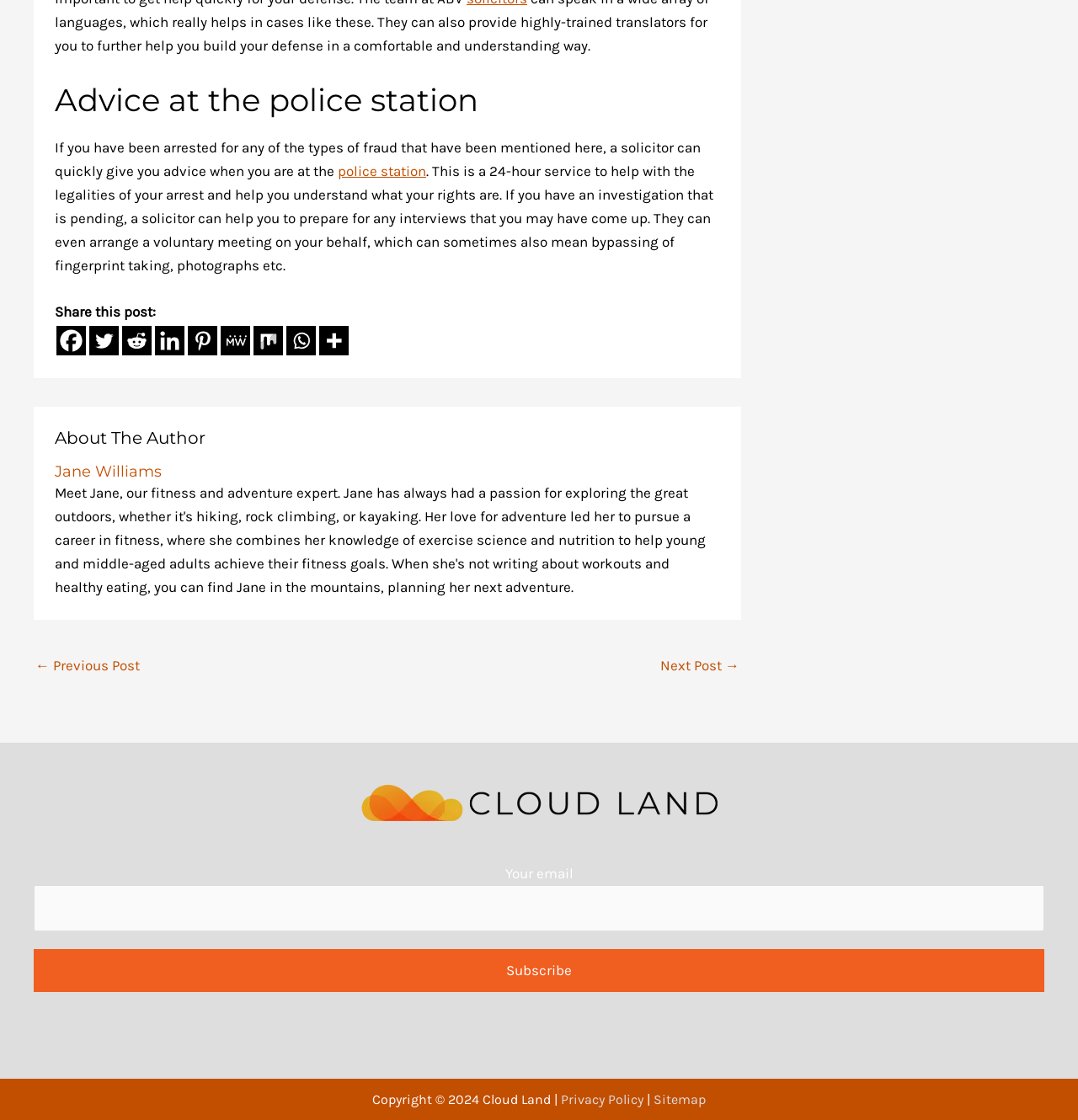What is the name of the website?
Please answer the question as detailed as possible based on the image.

The name of the website is Cloud Land, as indicated by the logo 'Cloud land logo' and the copyright text 'Copyright © 2024 Cloud Land'.